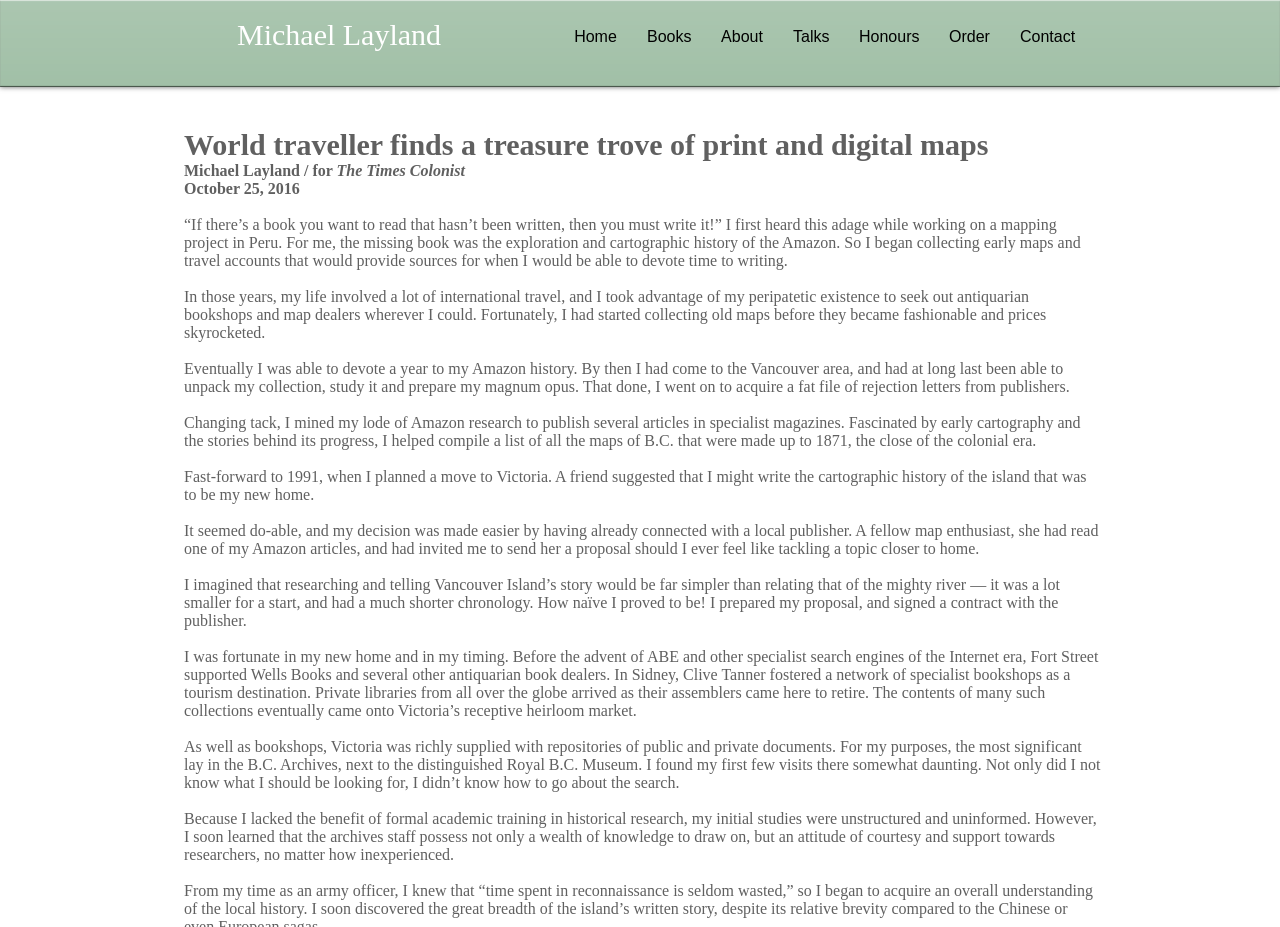Identify the bounding box coordinates of the clickable section necessary to follow the following instruction: "Click on the 'Michael Layland' link". The coordinates should be presented as four float numbers from 0 to 1, i.e., [left, top, right, bottom].

[0.185, 0.019, 0.345, 0.055]